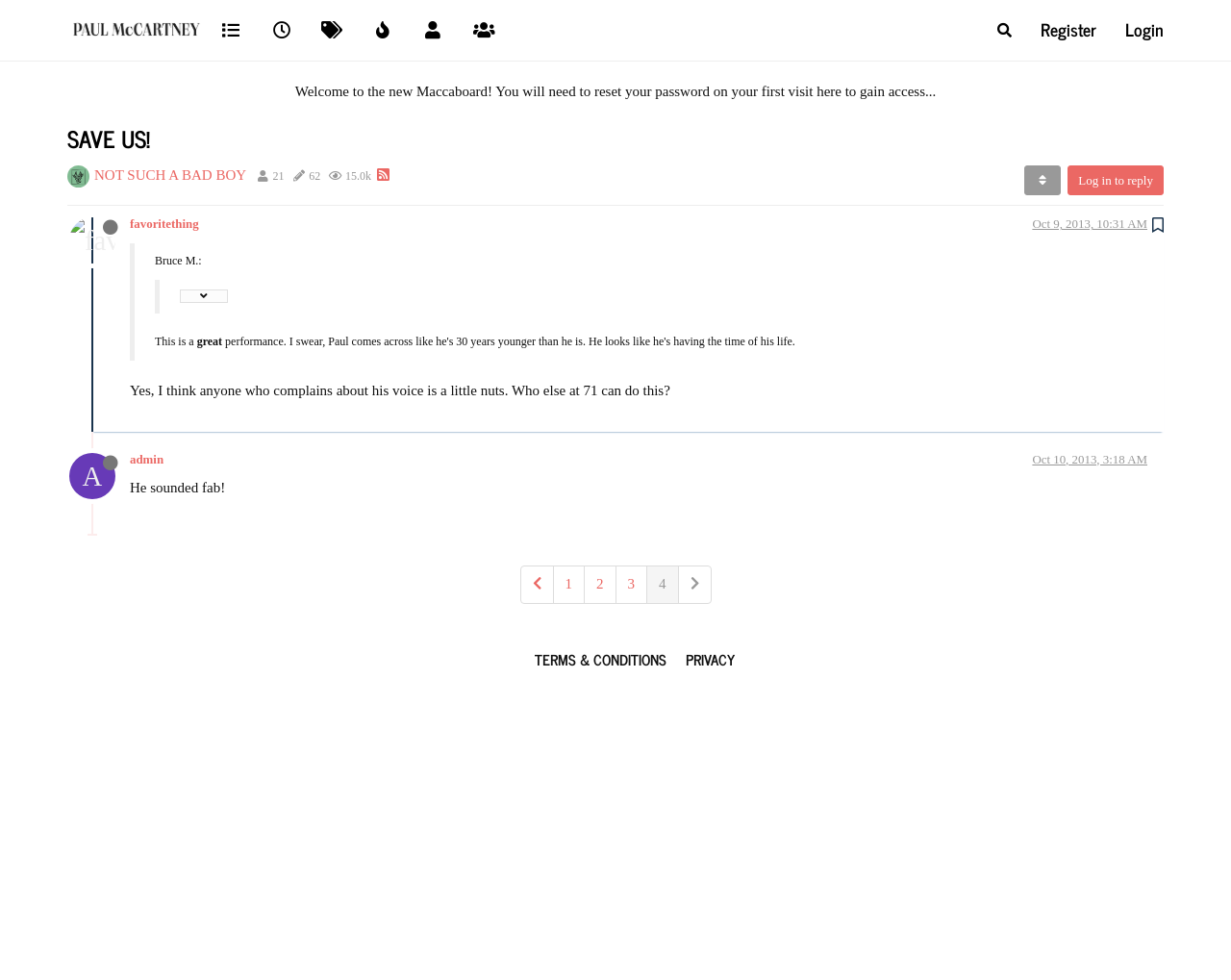Please determine the bounding box coordinates of the element to click on in order to accomplish the following task: "View the post from Bruce M.". Ensure the coordinates are four float numbers ranging from 0 to 1, i.e., [left, top, right, bottom].

[0.105, 0.248, 0.945, 0.368]